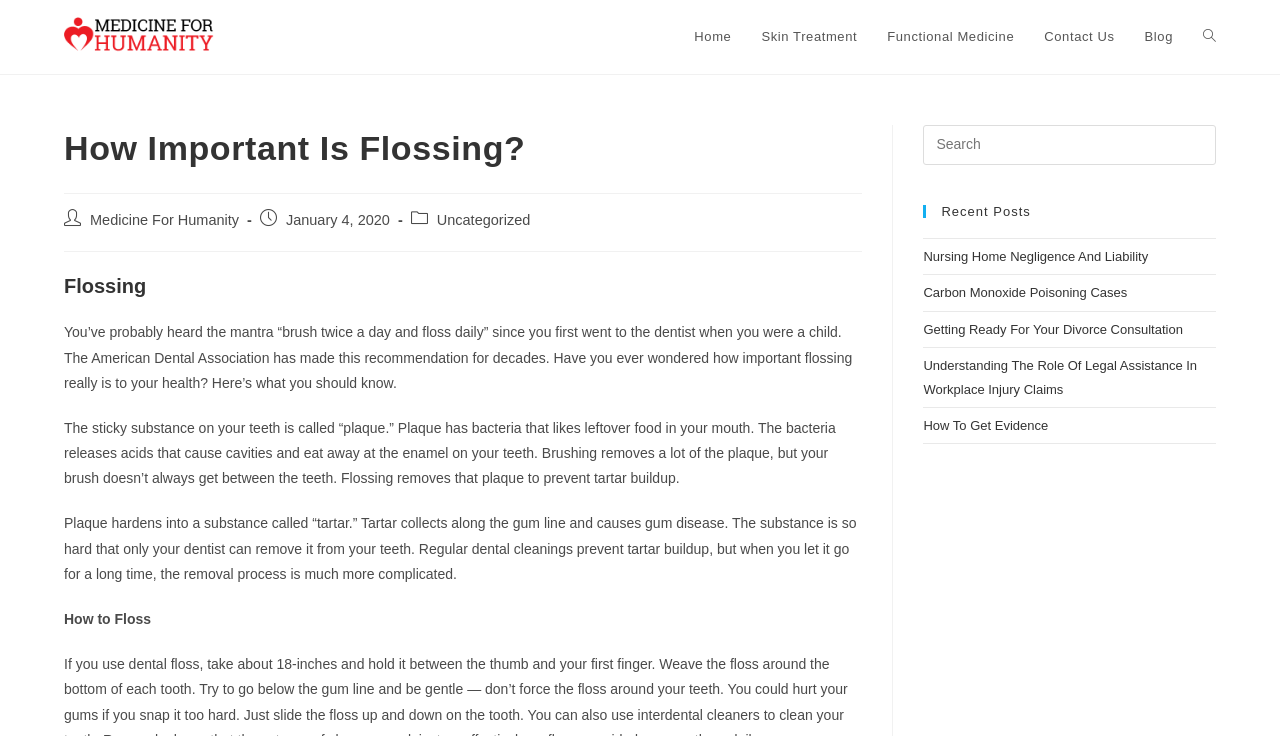Please answer the following question as detailed as possible based on the image: 
What is the topic of the article?

I determined the topic of the article by reading the heading 'How Important Is Flossing?' and the subsequent paragraphs that discuss the importance of flossing and its effects on oral health.